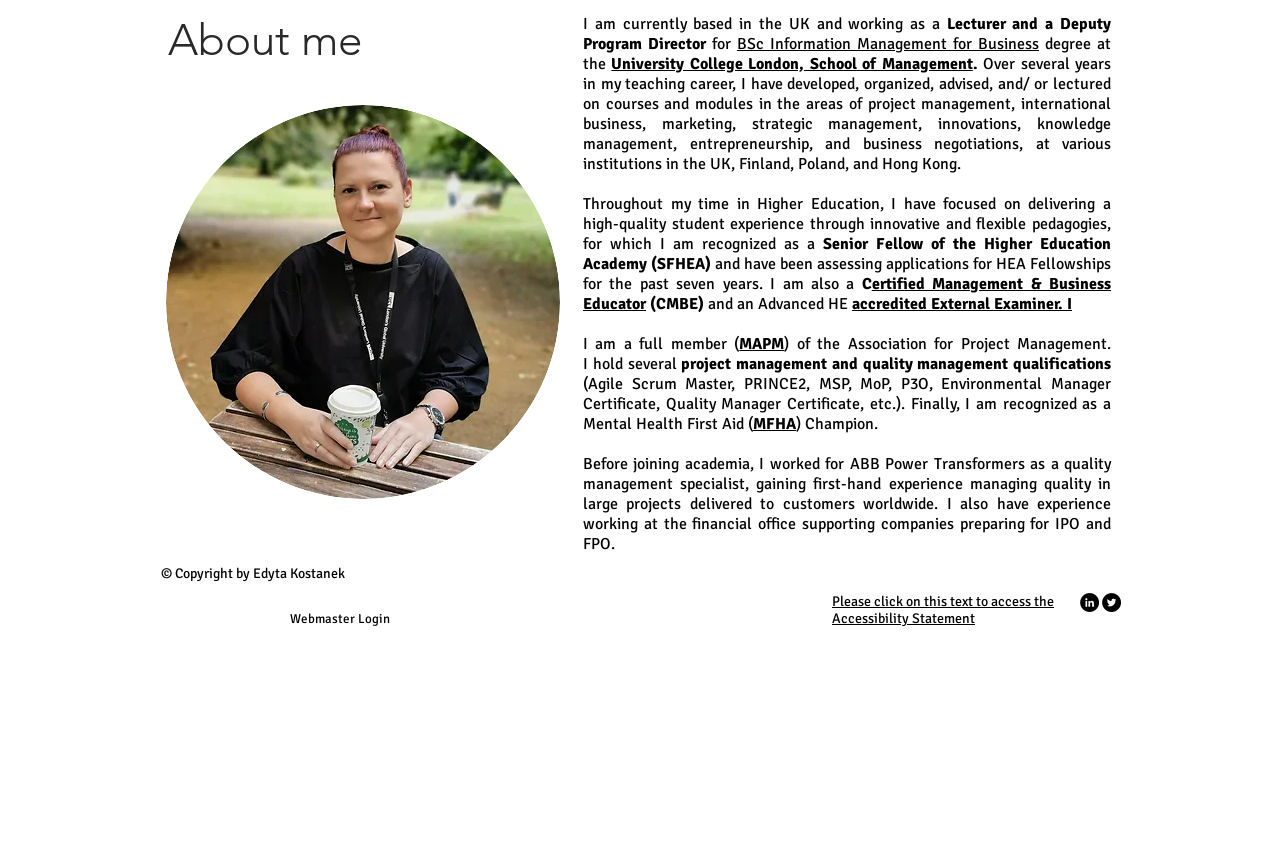Given the element description parent_node: Sale!, predict the bounding box coordinates for the UI element in the webpage screenshot. The format should be (top-left x, top-left y, bottom-right x, bottom-right y), and the values should be between 0 and 1.

None